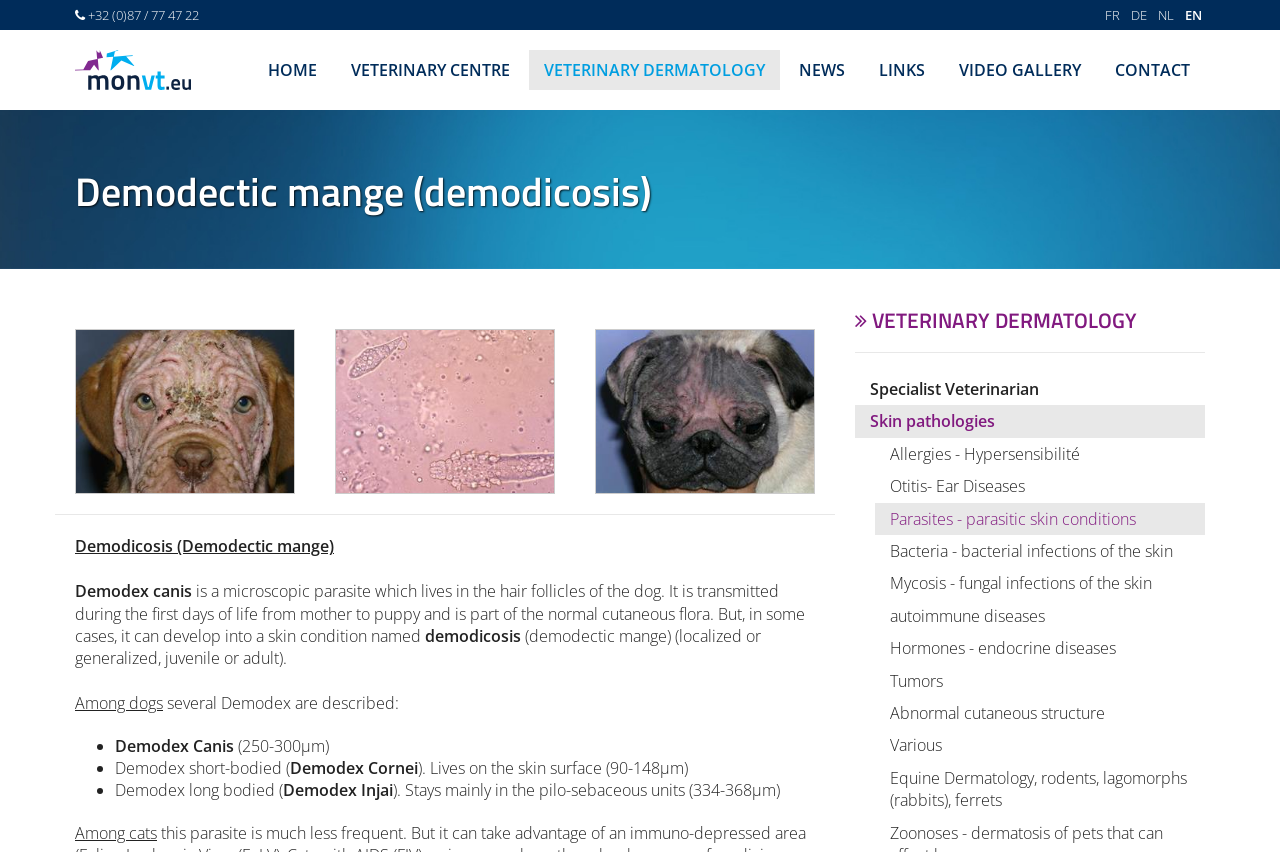Could you locate the bounding box coordinates for the section that should be clicked to accomplish this task: "check the 24小时服务 information".

None